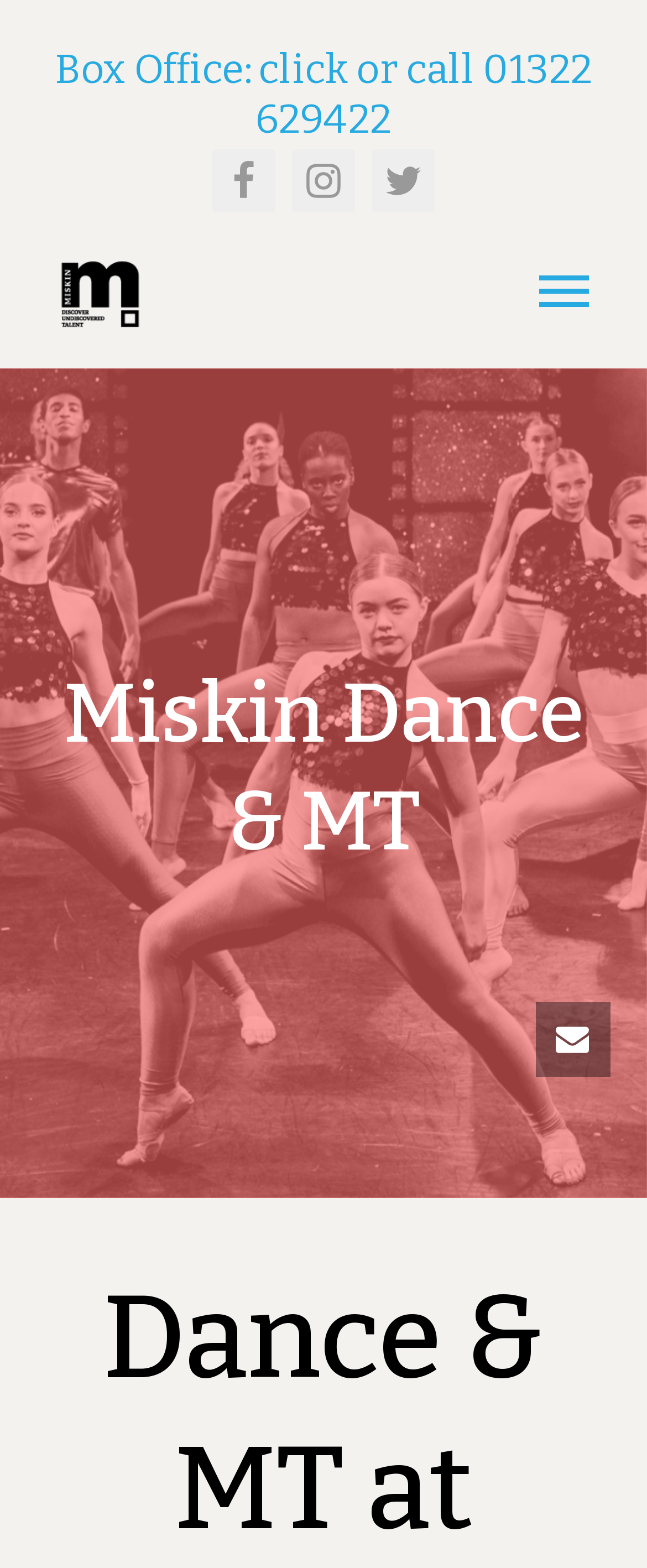Utilize the details in the image to give a detailed response to the question: What is the text of the link at the bottom left of the page?

The link at the bottom left of the page has the text 'Discover undiscovered talent', which is also associated with an image.